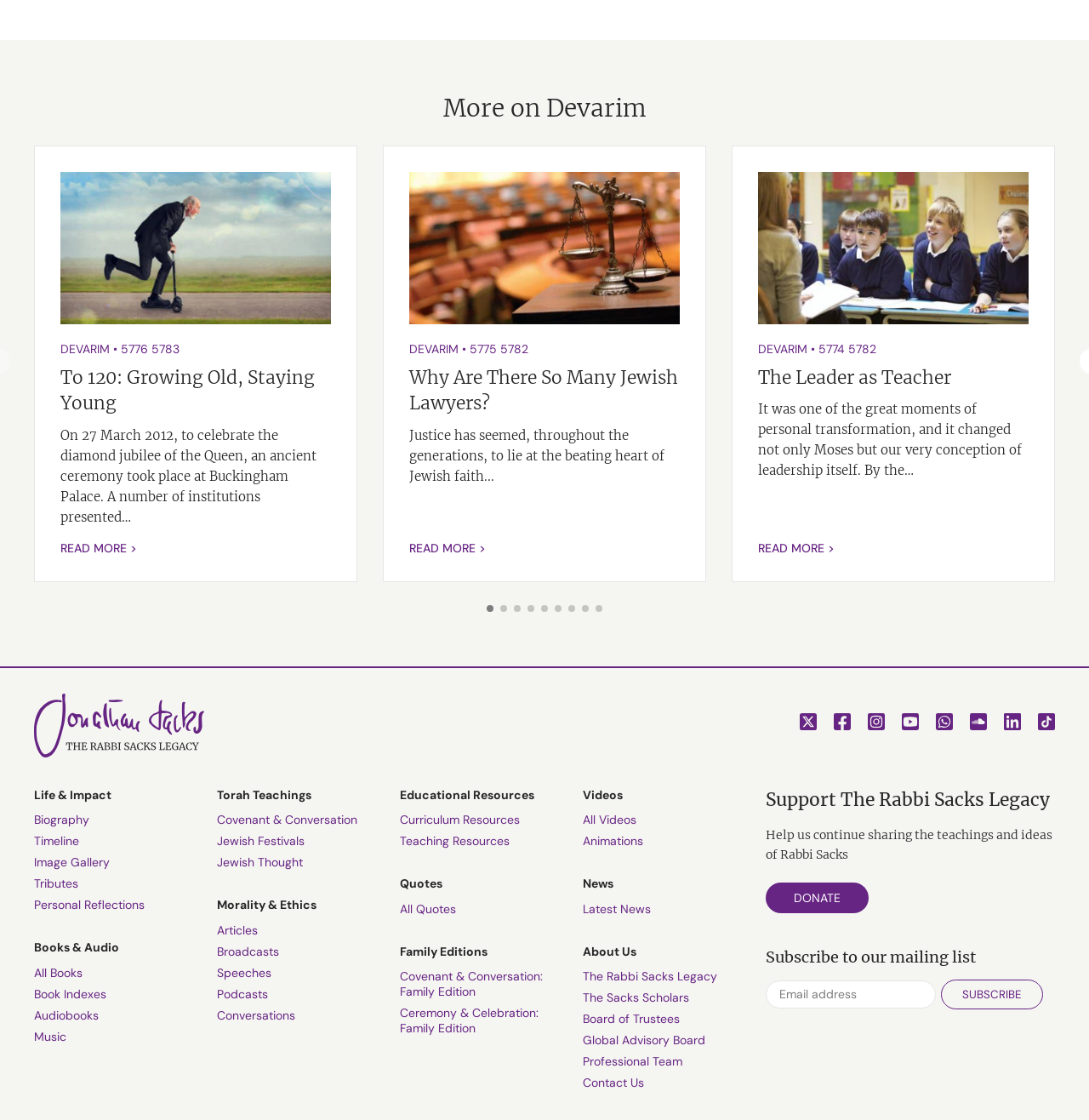Can you give a detailed response to the following question using the information from the image? What is the title of the first article?

I looked at the first article on the webpage and found its title, which is 'To 120: Growing Old, Staying Young'.